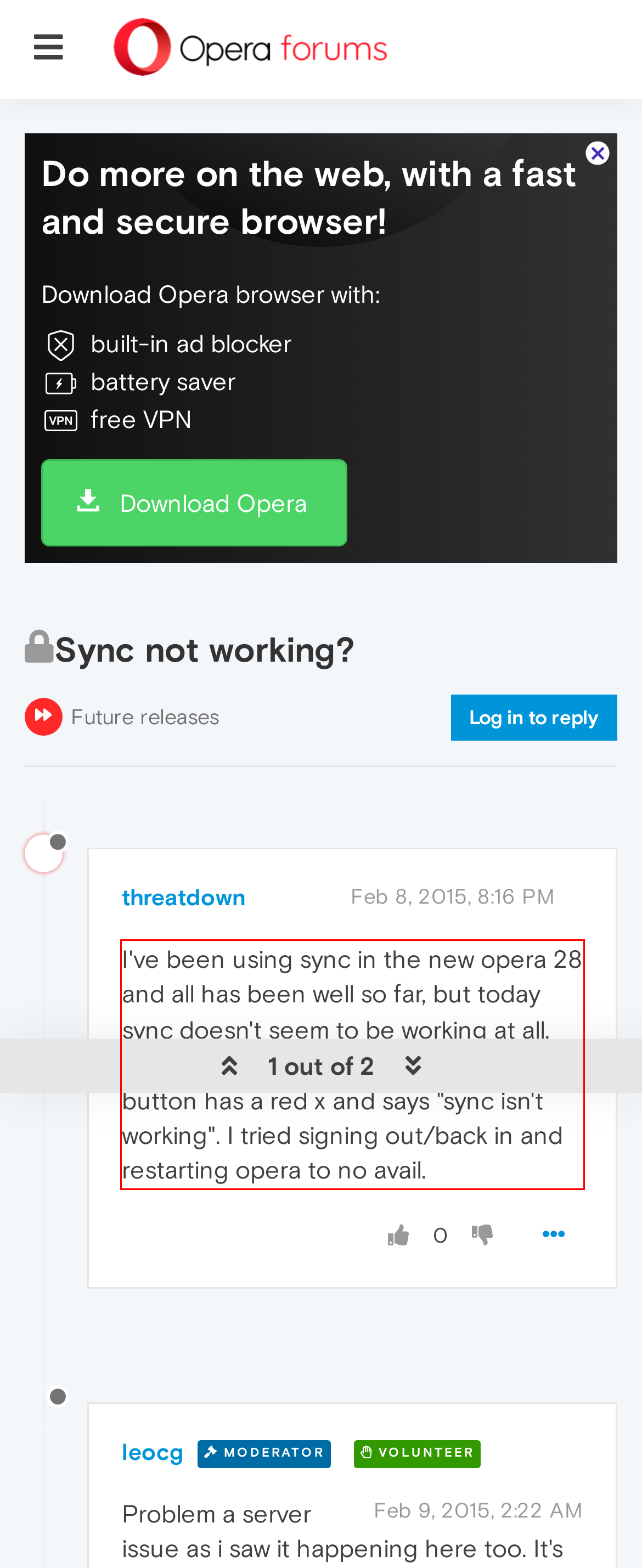Please identify the text within the red rectangular bounding box in the provided webpage screenshot.

I've been using sync in the new opera 28 and all has been well so far, but today sync doesn't seem to be working at all. are opera's sync servers down? My sync button has a red x and says "sync isn't working". I tried signing out/back in and restarting opera to no avail.